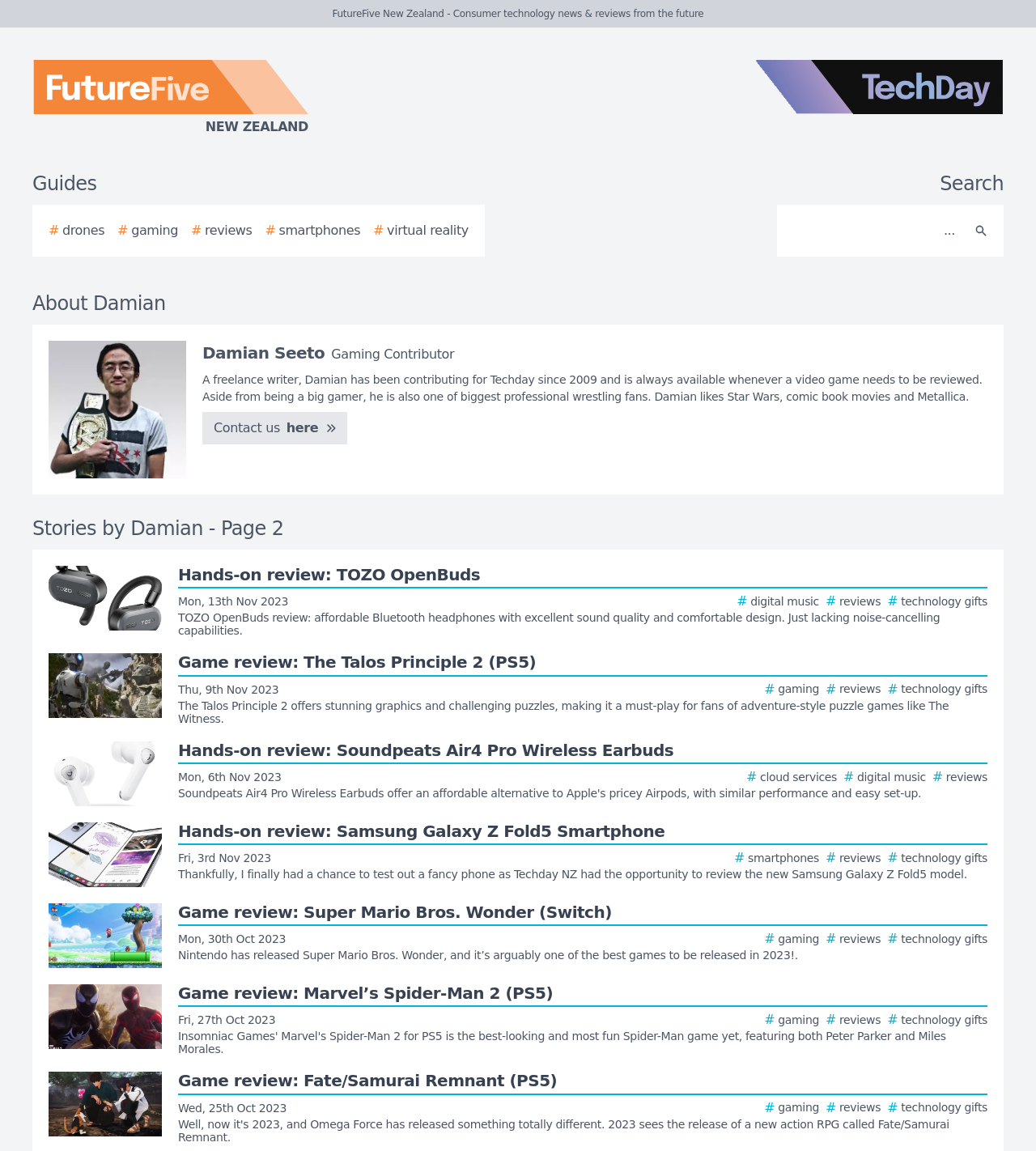Determine the bounding box coordinates for the area that should be clicked to carry out the following instruction: "Search for something".

[0.756, 0.184, 0.931, 0.217]